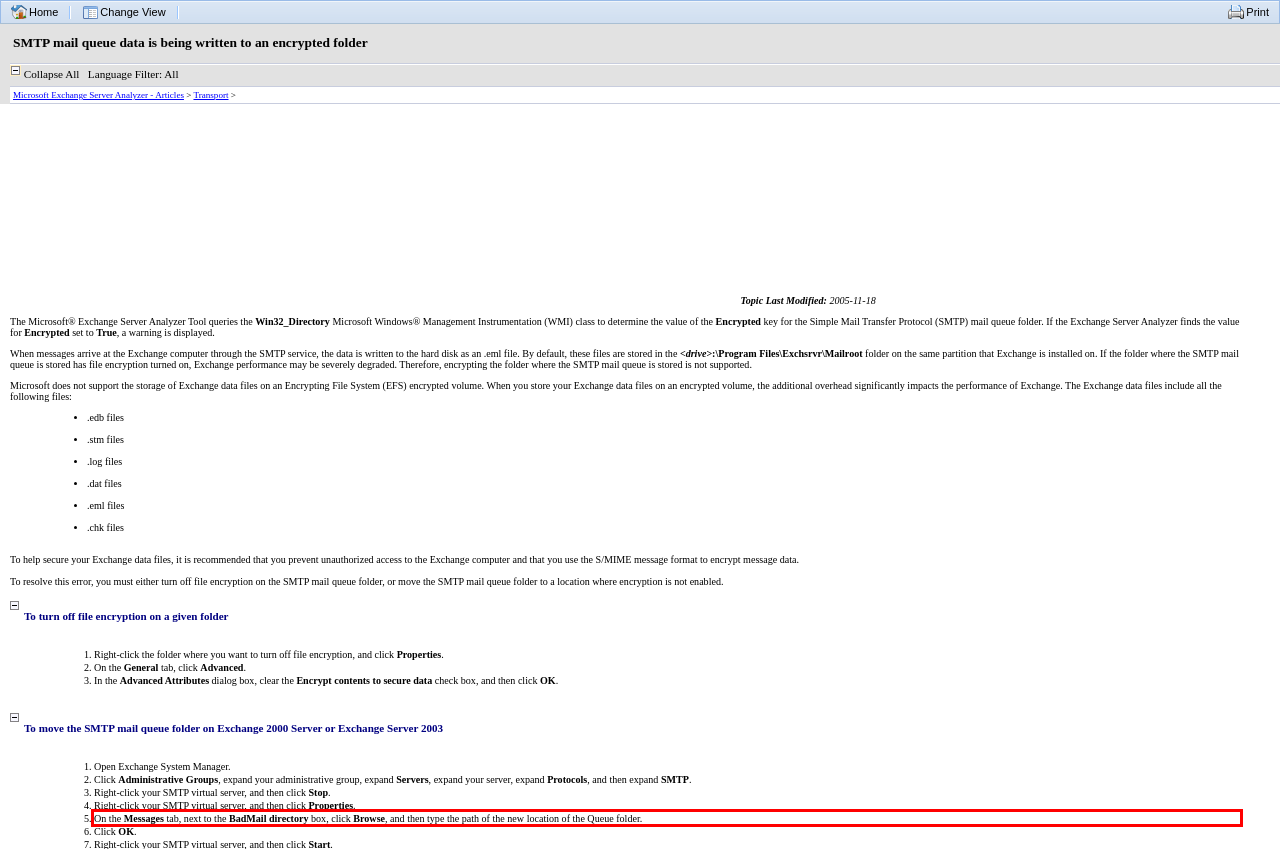The screenshot you have been given contains a UI element surrounded by a red rectangle. Use OCR to read and extract the text inside this red rectangle.

On the Messages tab, next to the BadMail directory box, click Browse, and then type the path of the new location of the Queue folder.